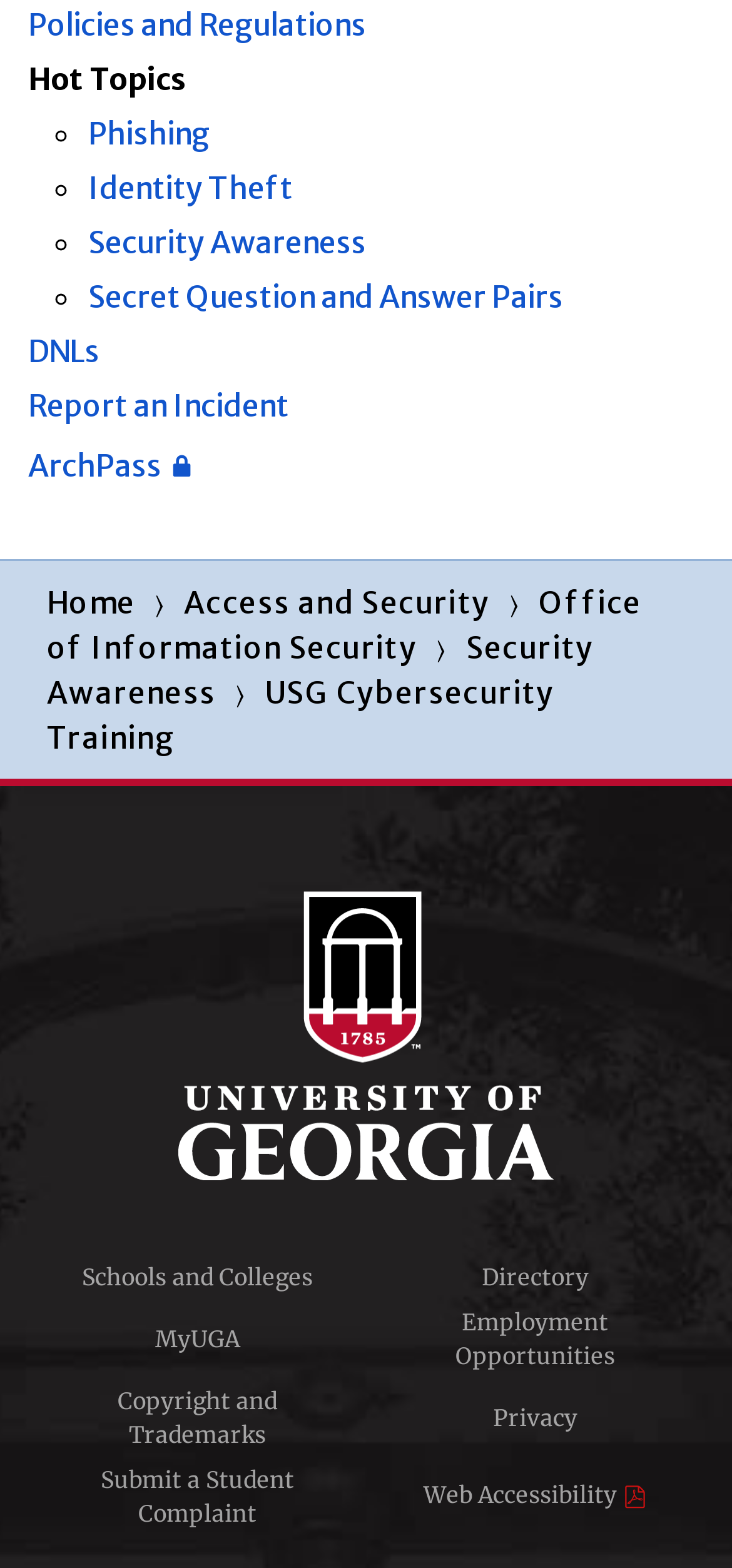What is the last link in the breadcrumb navigation?
Answer with a single word or short phrase according to what you see in the image.

Security Awareness